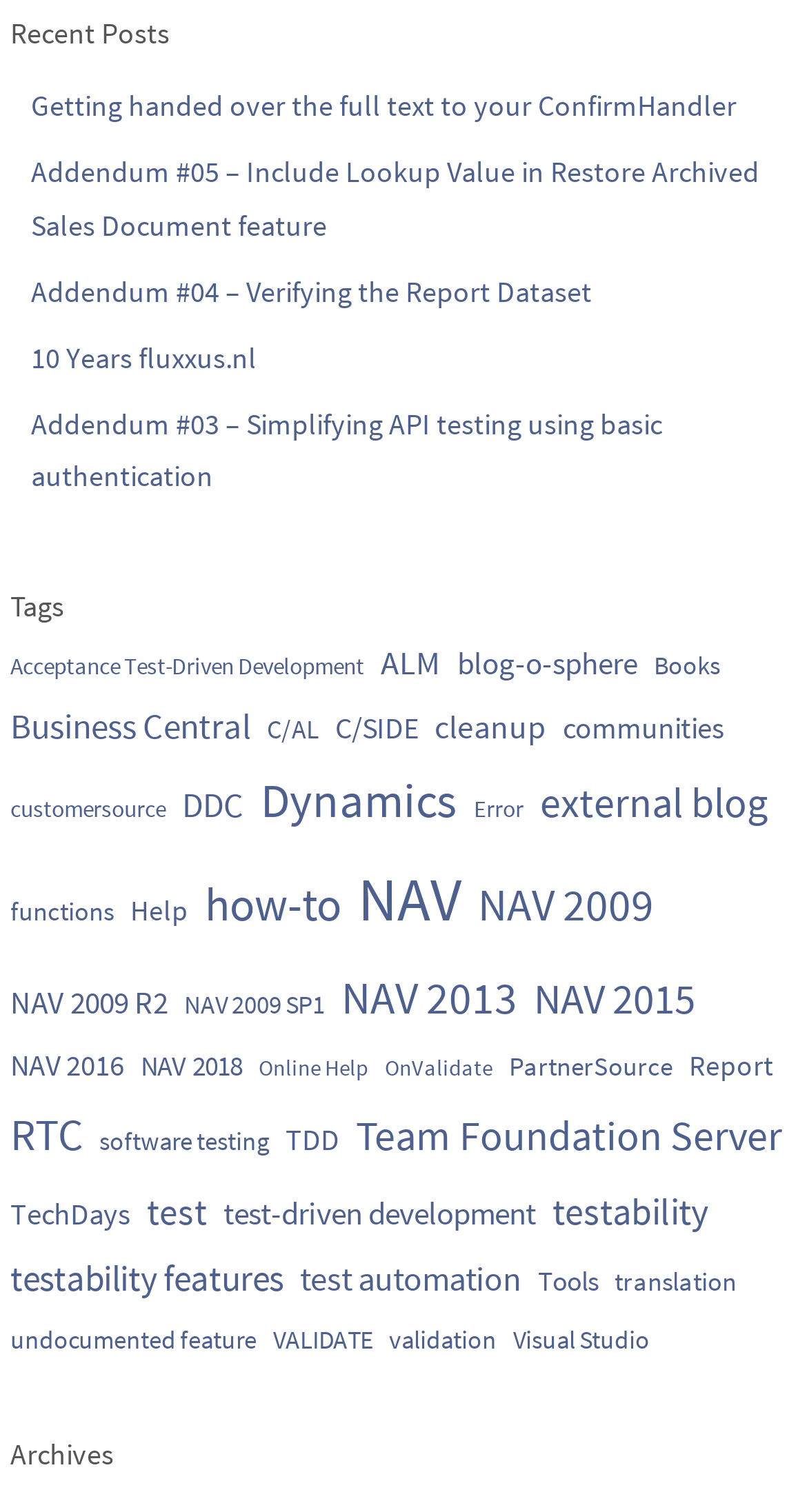What is the title of the section below the 'Tags' section?
Provide an in-depth and detailed answer to the question.

I looked at the webpage structure and found that the section below the 'Tags' section is titled 'Archives', which is a heading.